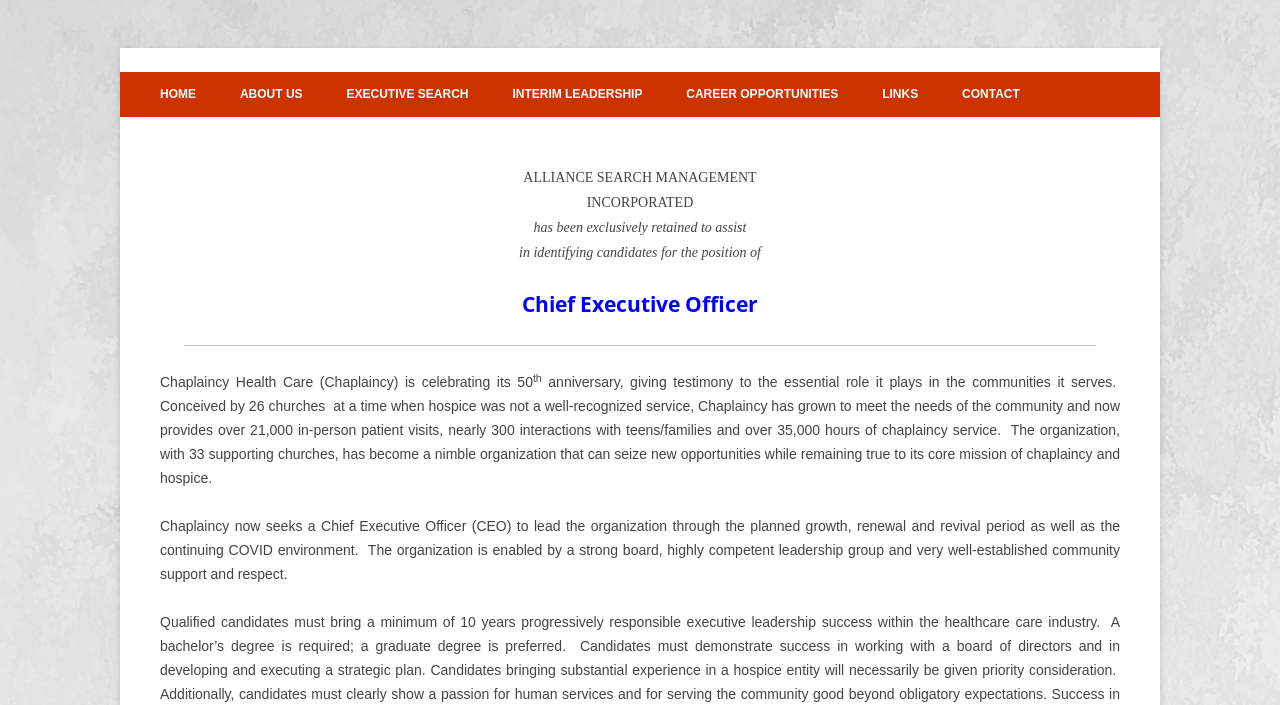Identify the bounding box coordinates of the region that should be clicked to execute the following instruction: "Click CONTACT".

[0.752, 0.102, 0.797, 0.165]